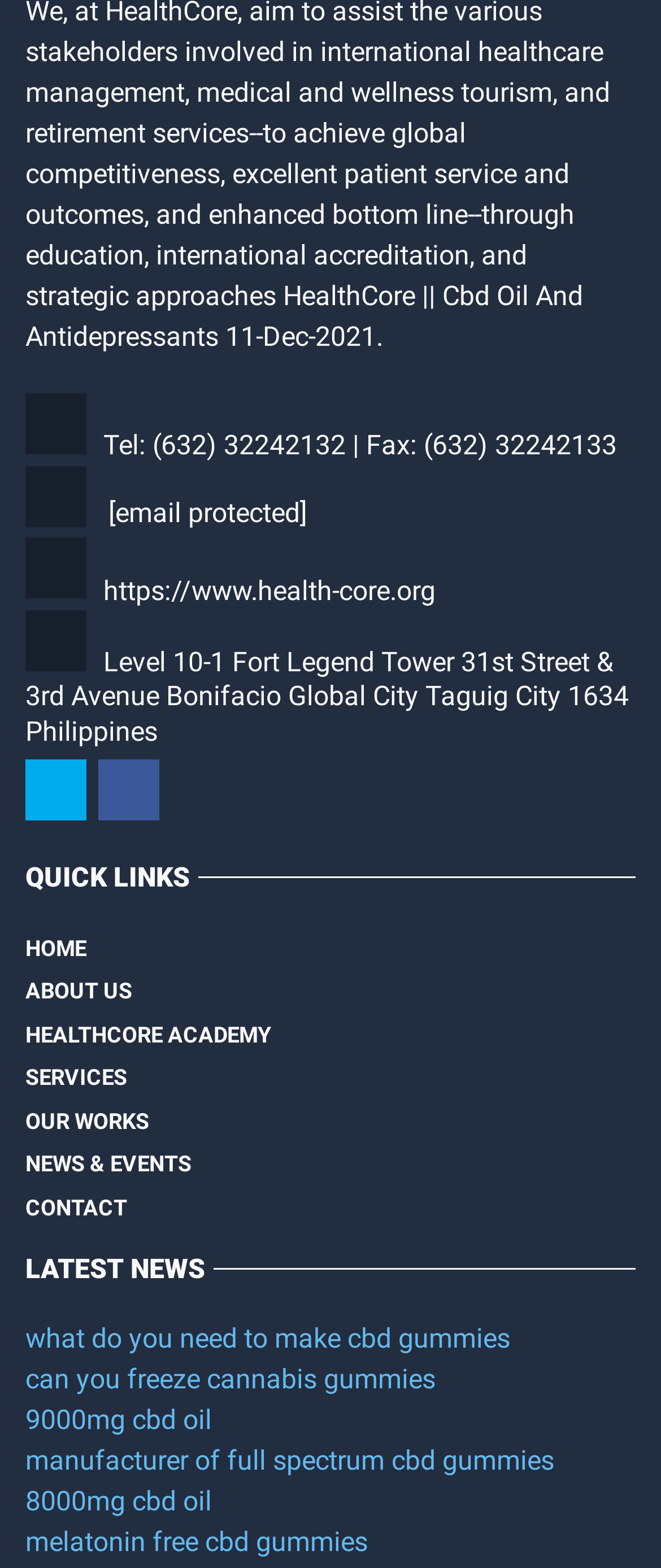Find the bounding box coordinates of the clickable element required to execute the following instruction: "read about the company". Provide the coordinates as four float numbers between 0 and 1, i.e., [left, top, right, bottom].

[0.038, 0.618, 0.2, 0.646]